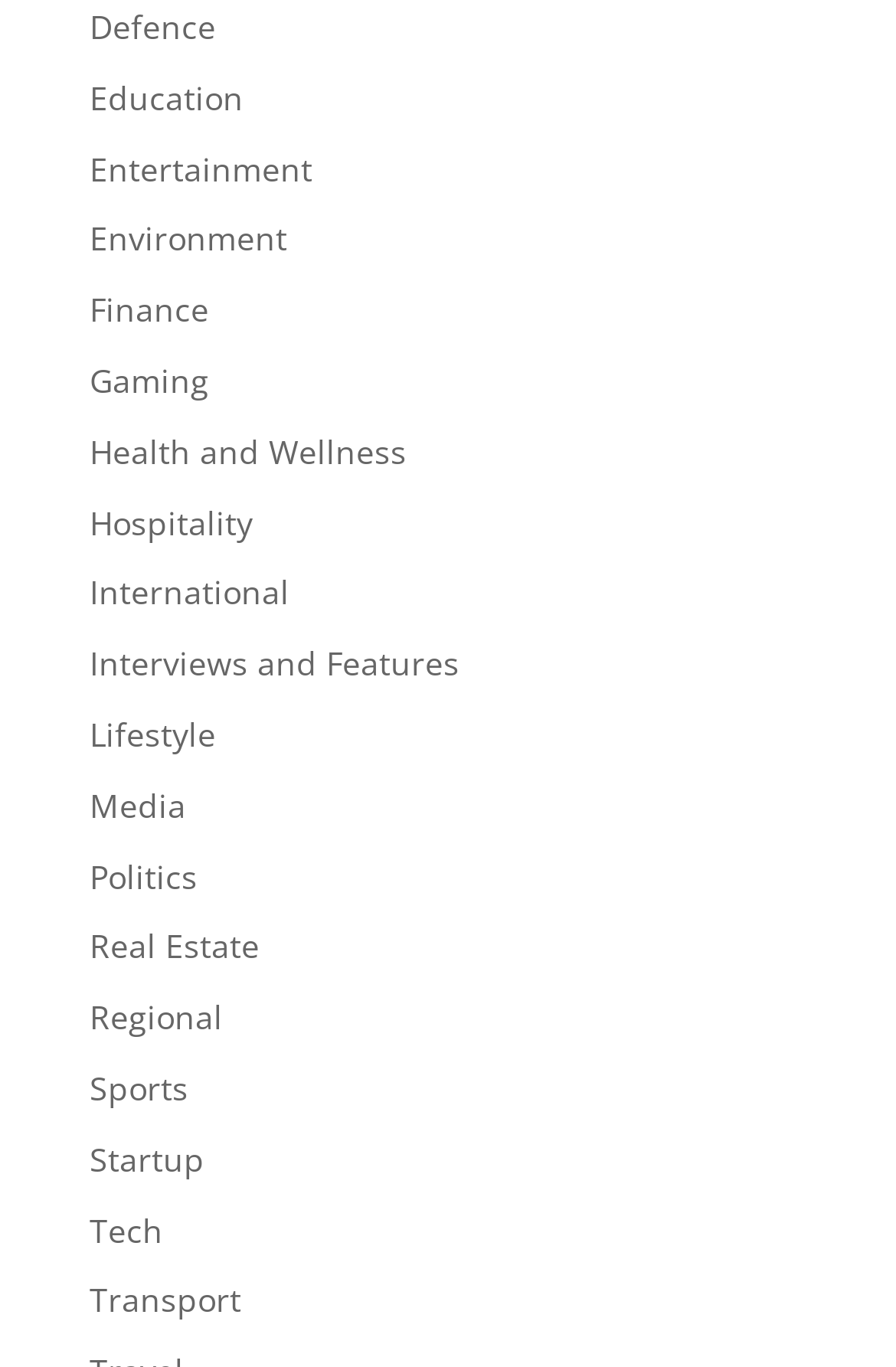Could you locate the bounding box coordinates for the section that should be clicked to accomplish this task: "Explore Health and Wellness".

[0.1, 0.314, 0.454, 0.346]